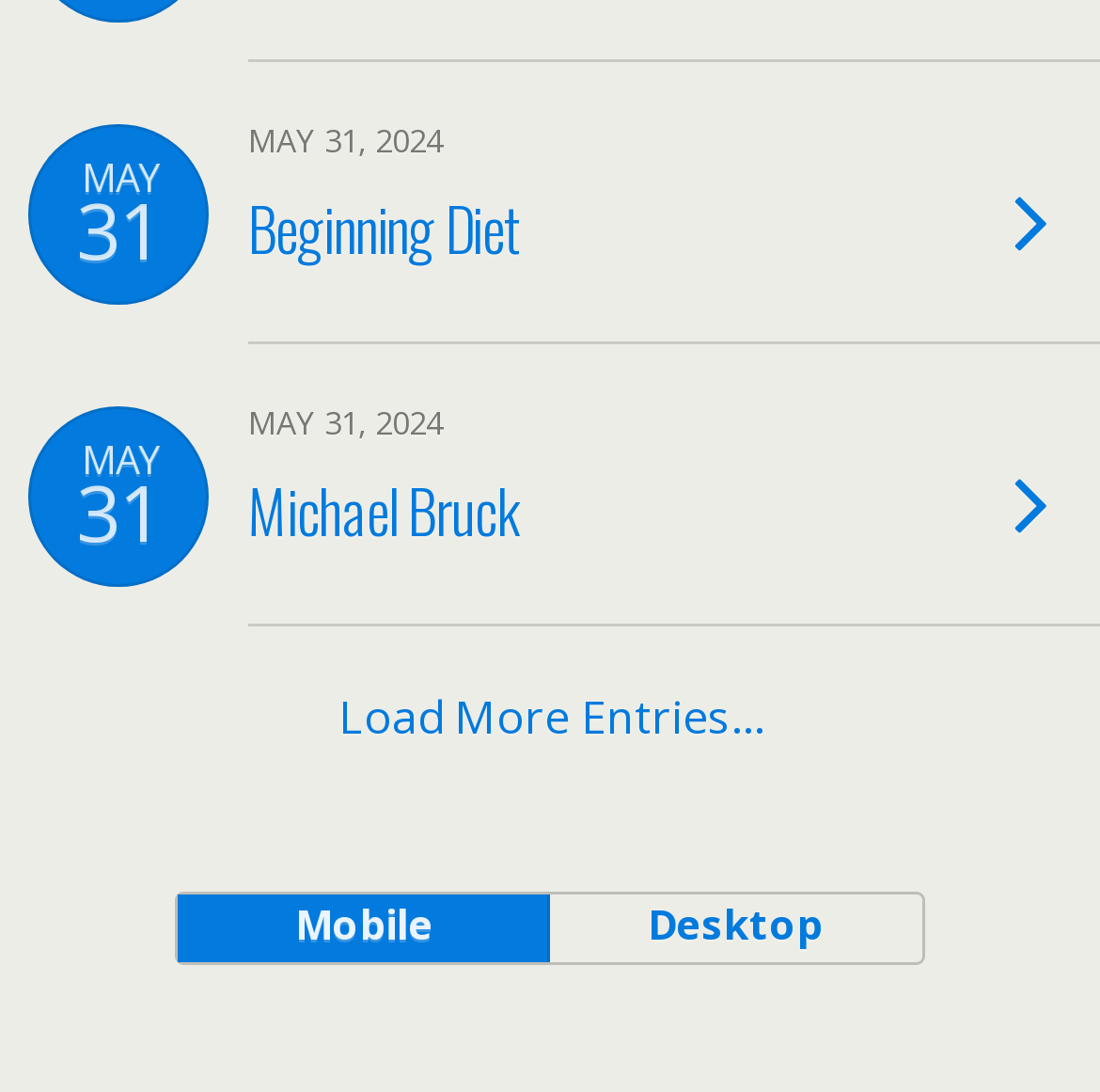Determine the bounding box coordinates in the format (top-left x, top-left y, bottom-right x, bottom-right y). Ensure all values are floating point numbers between 0 and 1. Identify the bounding box of the UI element described by: Load more entries…

[0.0, 0.574, 1.0, 0.739]